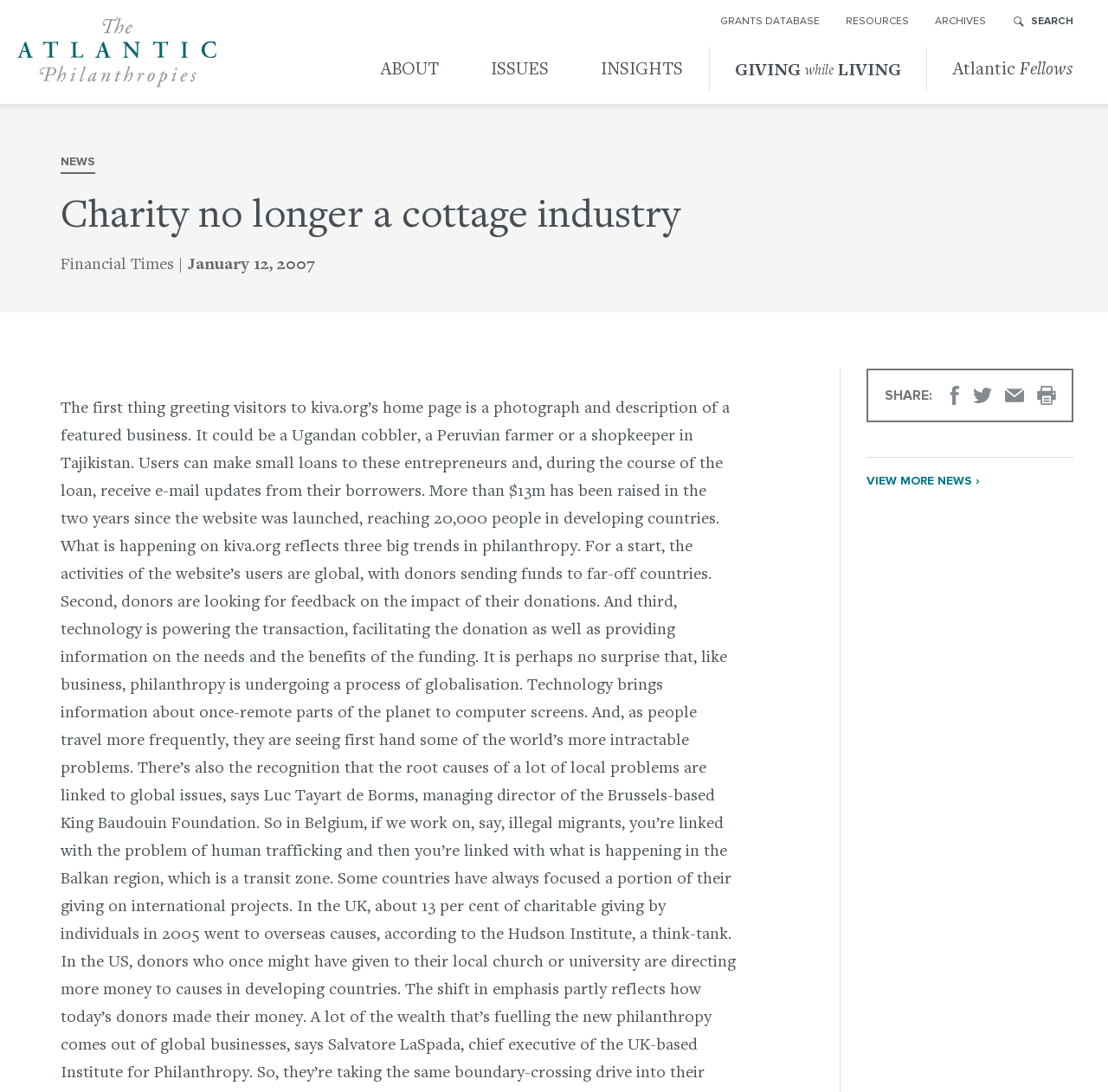Based on the image, provide a detailed and complete answer to the question: 
How can I share this page?

I found the answer by looking at the 'SHARE:' section, which provides links to share the page on Facebook, Twitter, or via email, as well as a button to print the page.